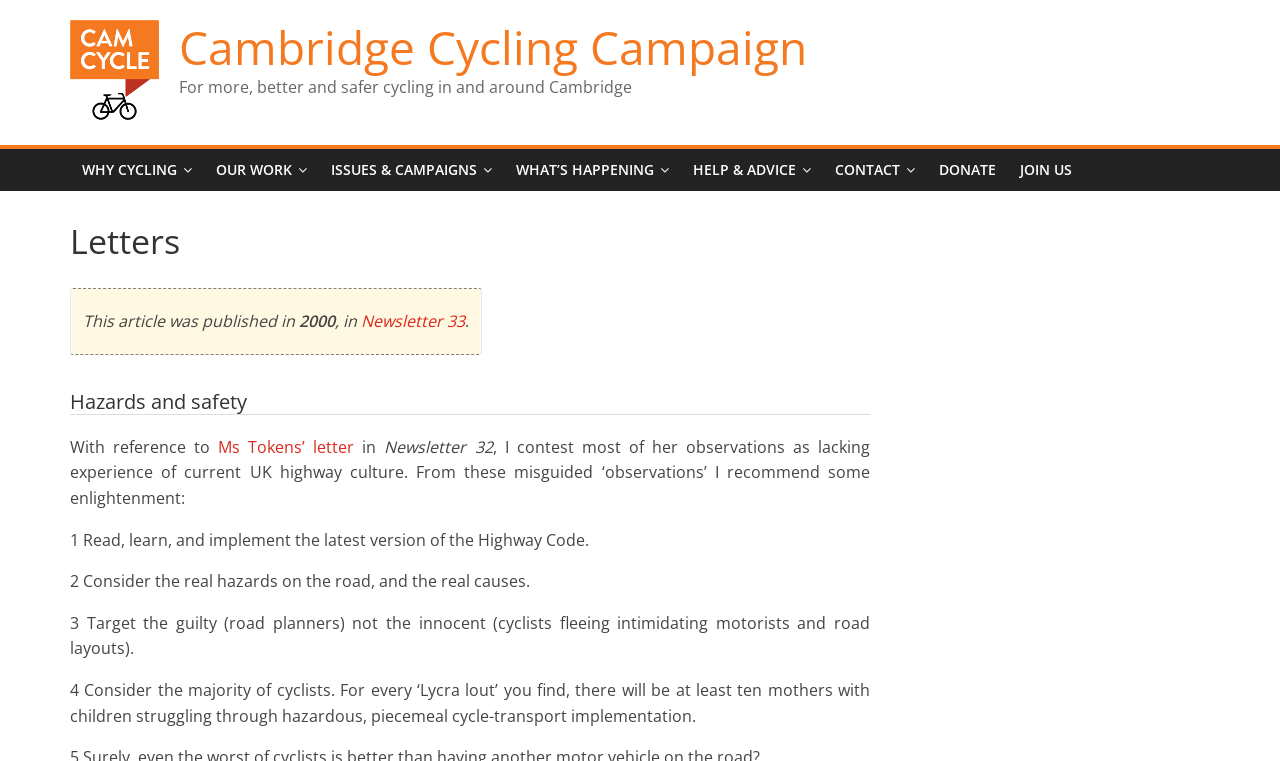What is the topic of the article?
Provide a detailed answer to the question using information from the image.

The topic of the article can be found in the heading element above the article, which is written as 'Hazards and safety'.